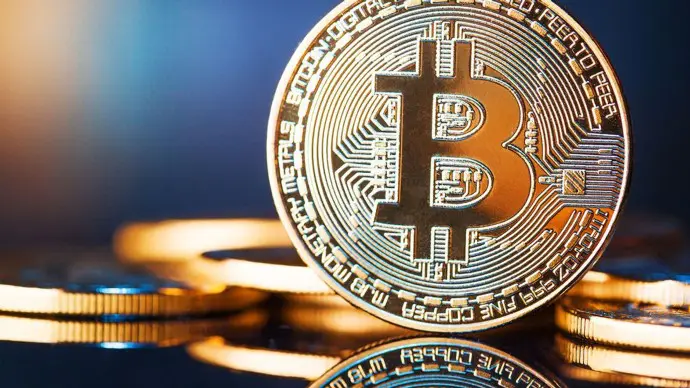Give a short answer using one word or phrase for the question:
What is the significance of the engraved patterns and text on the Bitcoin?

Digital authenticity and value